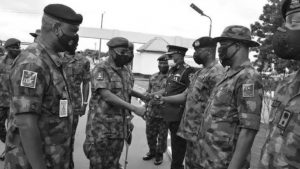Describe all the important aspects and details of the image.

The image depicts a solemn gathering of military personnel engaged in a formal interaction, characterized by handshakes and camaraderie. The scene, set outdoors under a clear sky, captures a moment of mutual respect and acknowledgment among the soldiers, who are dressed in camouflage uniforms and wearing black face masks. The setting suggests a protocol or ceremonial occasion, emphasizing the importance of teamwork and leadership within the military. This image is likely associated with the steps and requirements for joining the Nigerian Army, highlighting the values of integrity and camaraderie essential to military service.